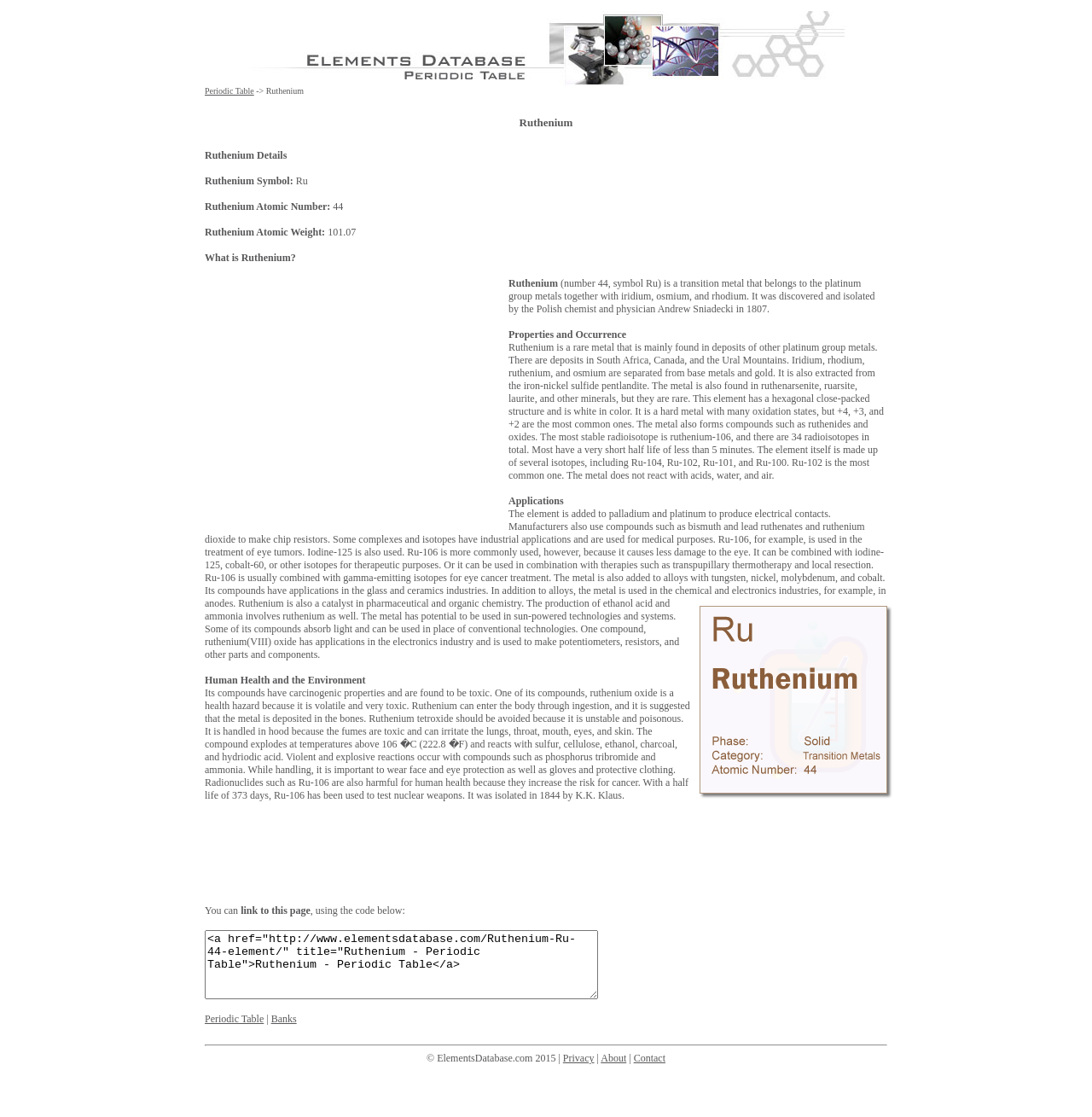What is Ruthenium used for in the electronics industry?
Answer the question with as much detail as possible.

According to the section 'Applications', Ruthenium is used in the electronics industry to make chip resistors, specifically in the production of compounds such as bismuth and lead ruthenates and ruthenium dioxide.